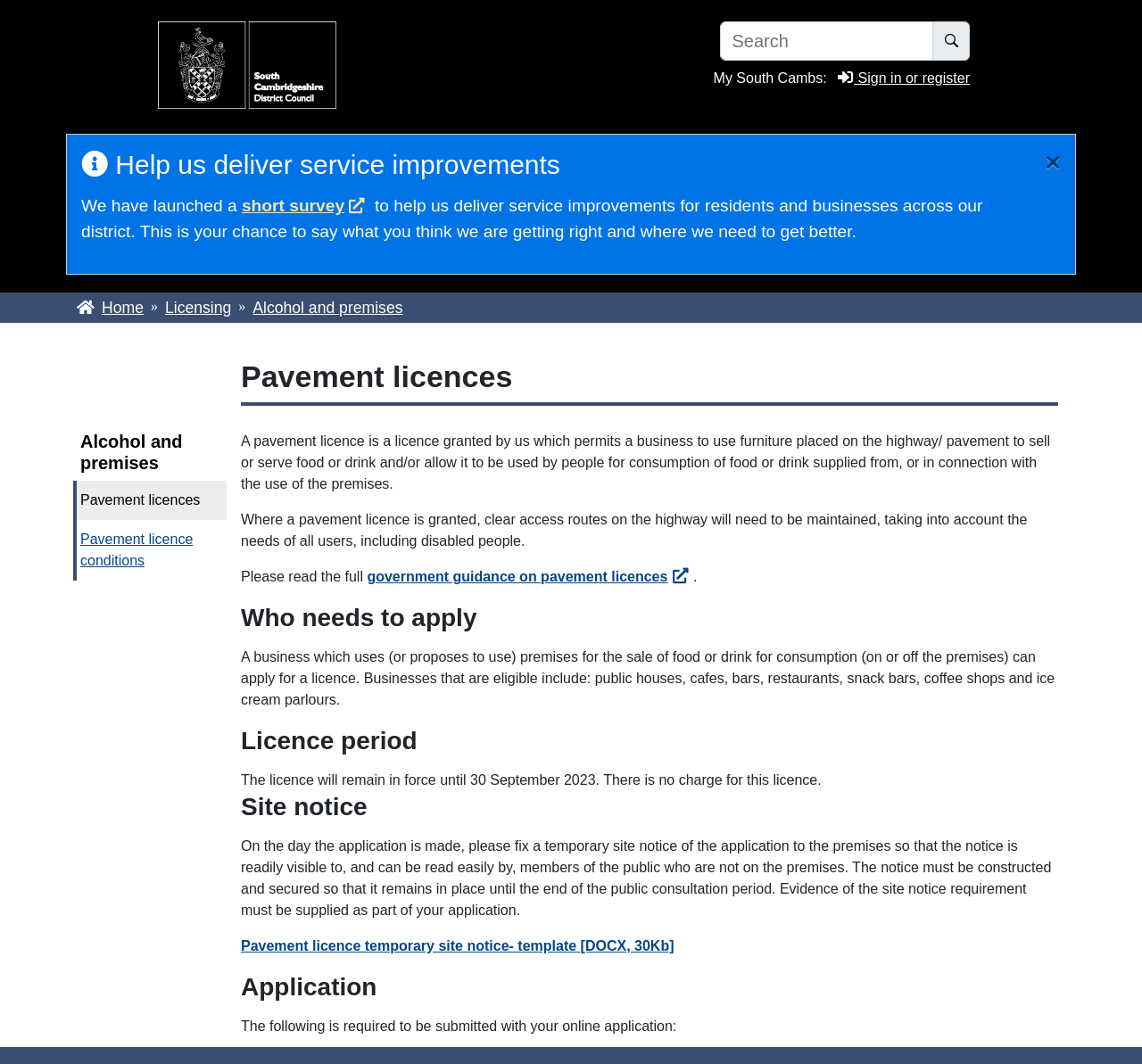From the element description: "government guidance on pavement licences", extract the bounding box coordinates of the UI element. The coordinates should be expressed as four float numbers between 0 and 1, in the order [left, top, right, bottom].

[0.321, 0.535, 0.607, 0.549]